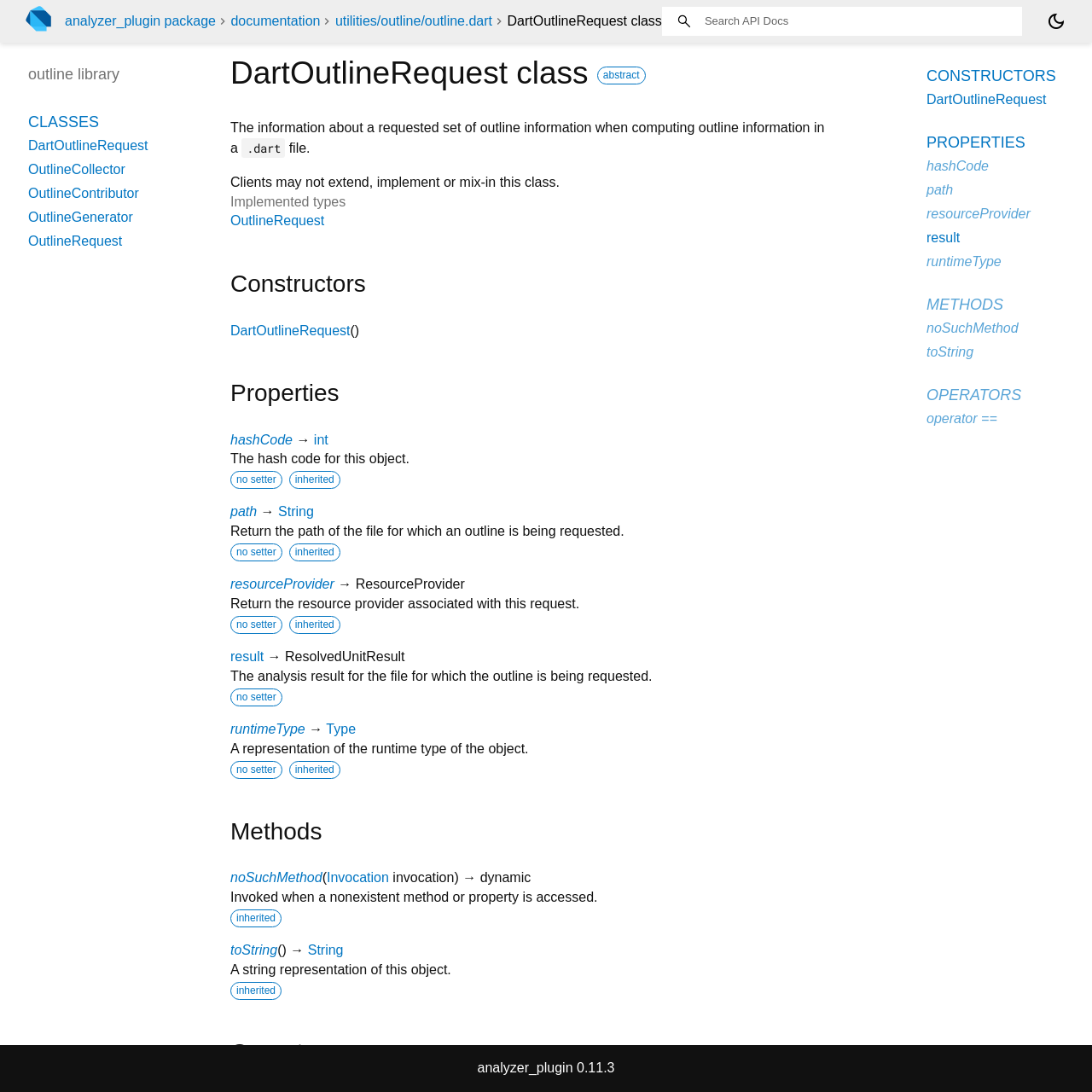Please determine the bounding box coordinates for the element with the description: "Is Botox Safe?".

None